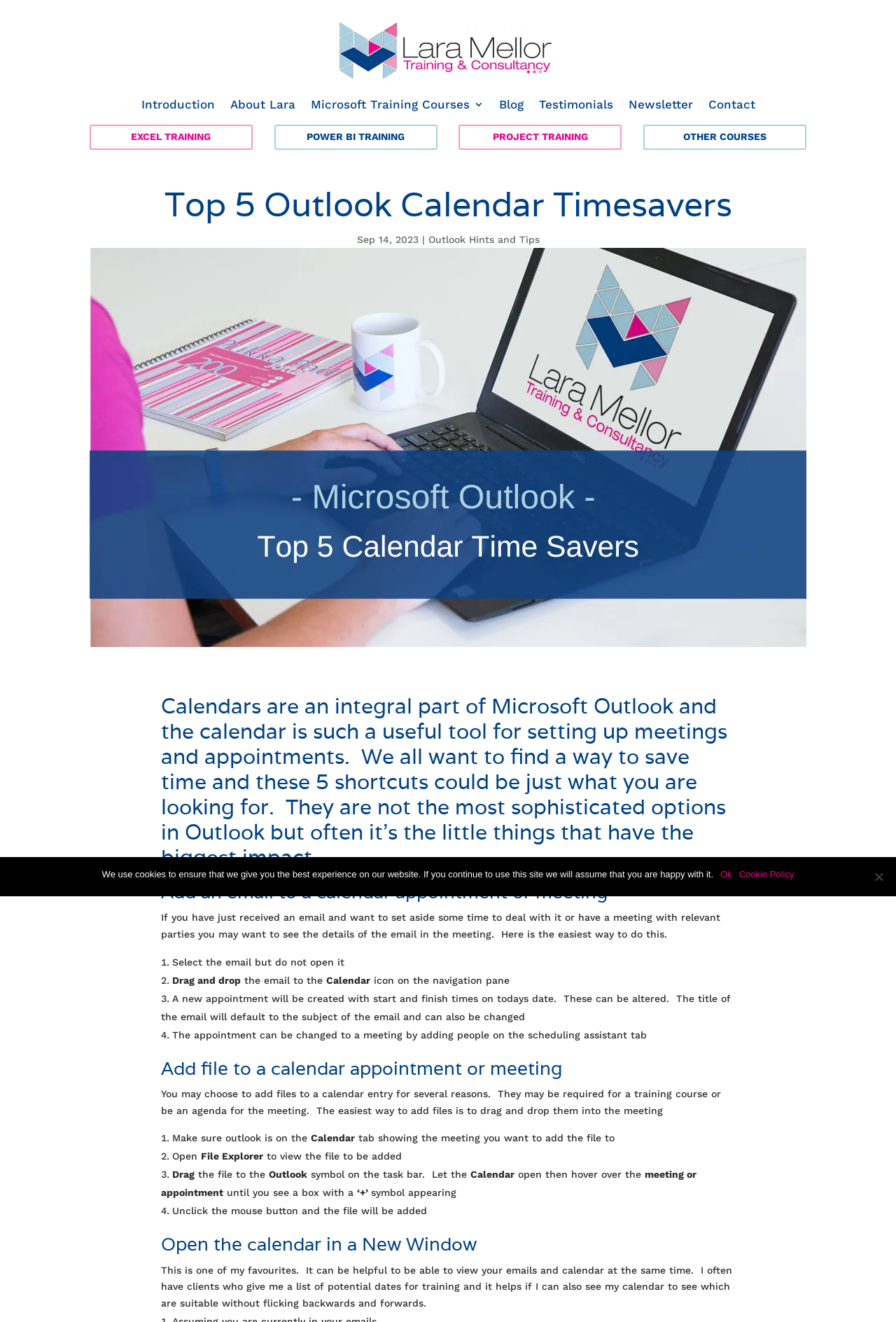What is the purpose of adding files to a calendar entry?
Can you offer a detailed and complete answer to this question?

The webpage mentions that you may choose to add files to a calendar entry for several reasons, such as they may be required for a training course or be an agenda for the meeting.